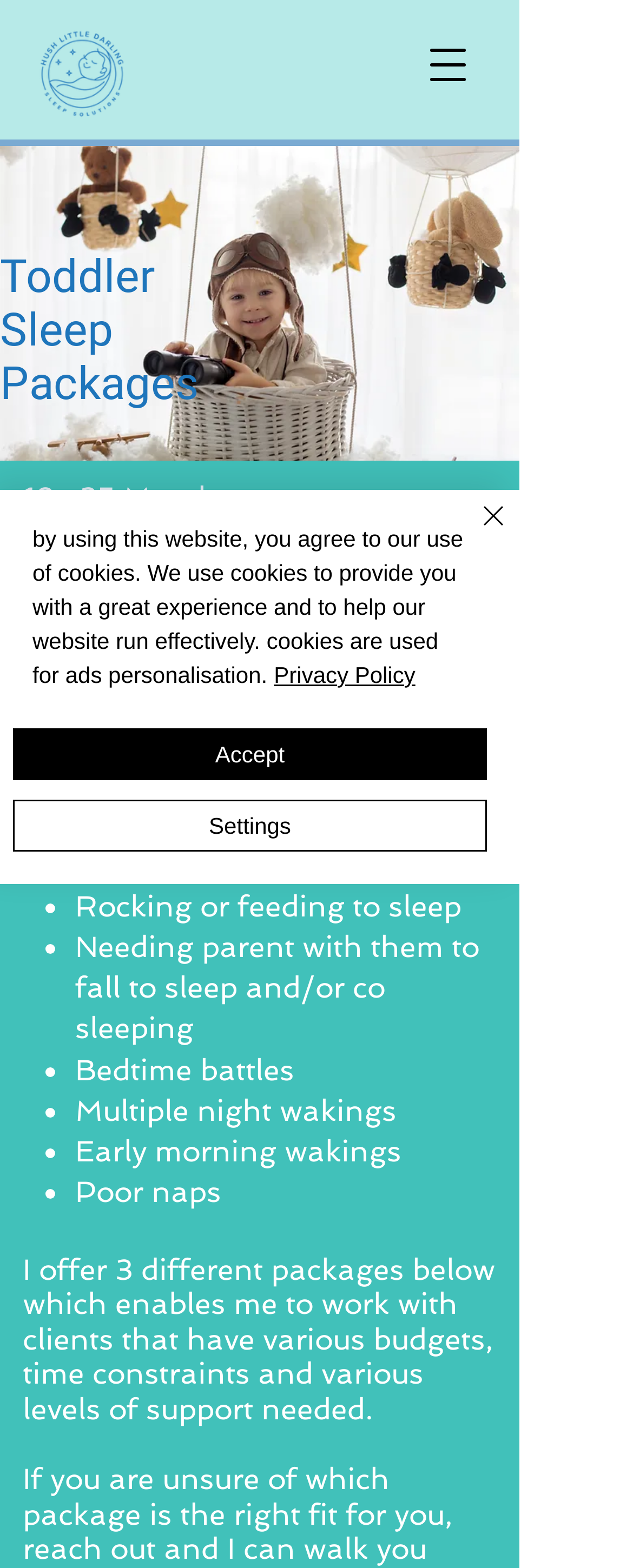Extract the main heading from the webpage content.

Toddler Sleep
Packages
 